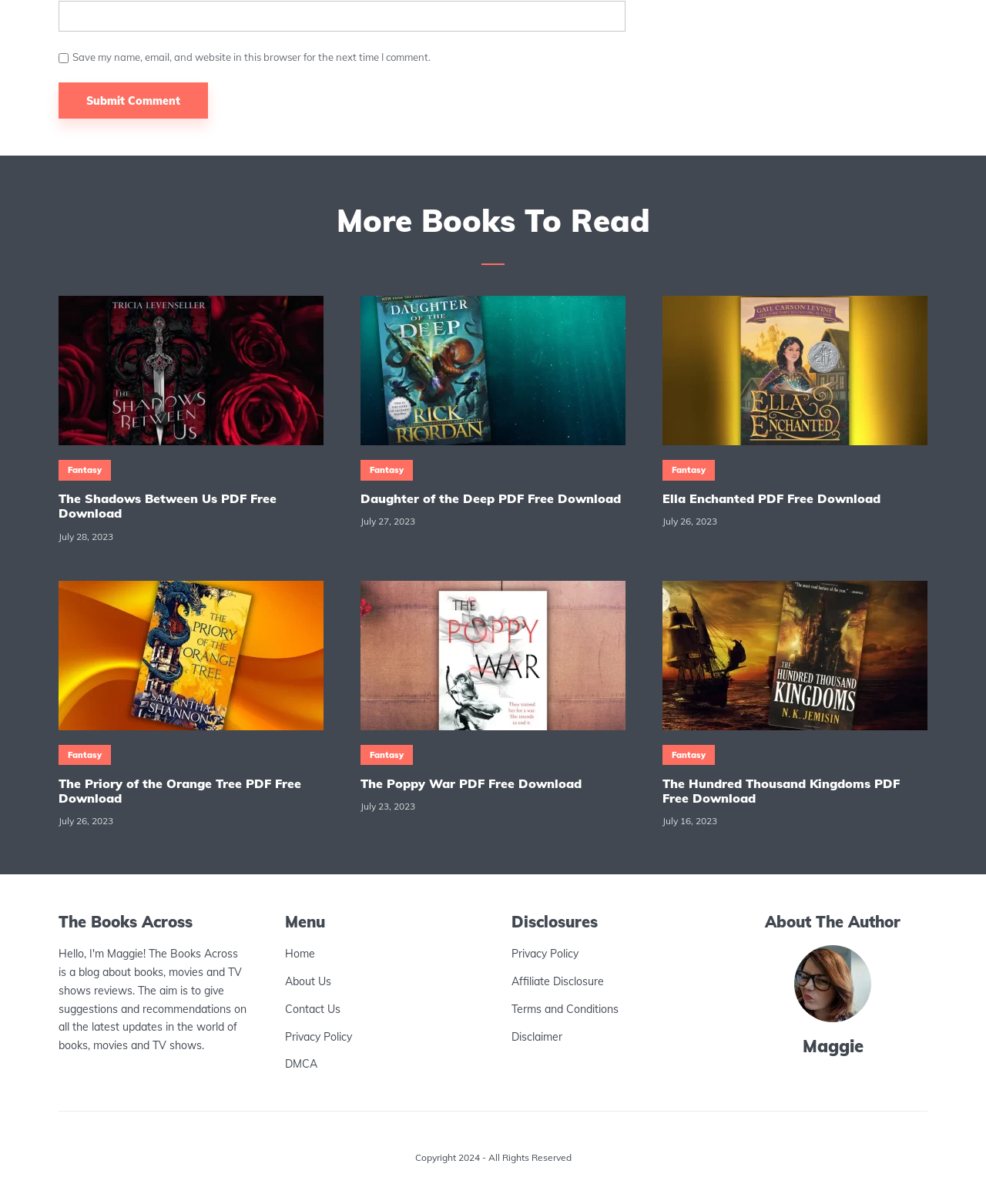Who is the author of the webpage?
Analyze the image and deliver a detailed answer to the question.

I found the heading 'About The Author' under the contentinfo element [16], and below it, I saw the heading 'Maggie', which indicates the author of the webpage.